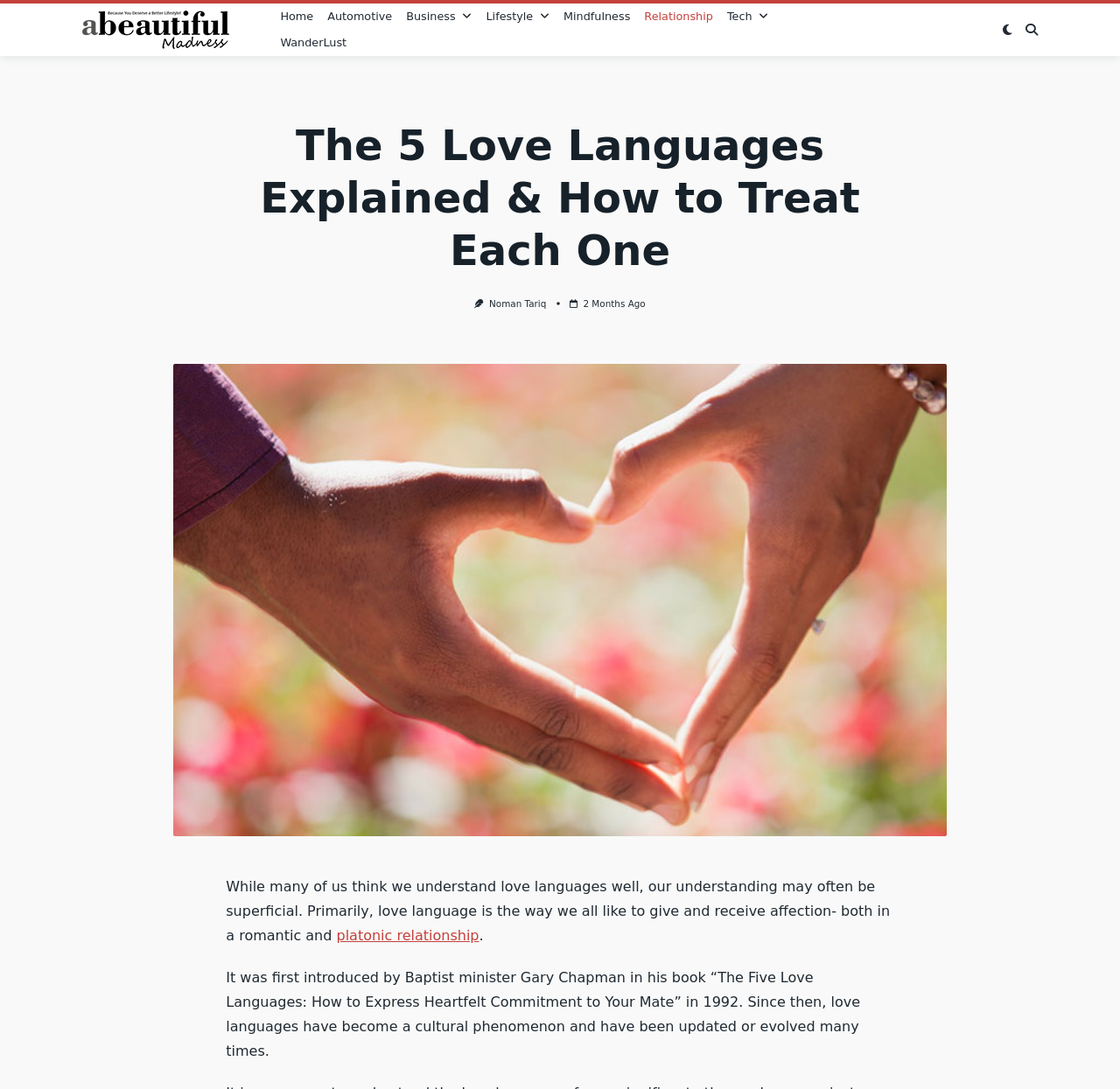Identify the bounding box coordinates necessary to click and complete the given instruction: "View the 'Relationship' category".

[0.569, 0.003, 0.643, 0.027]